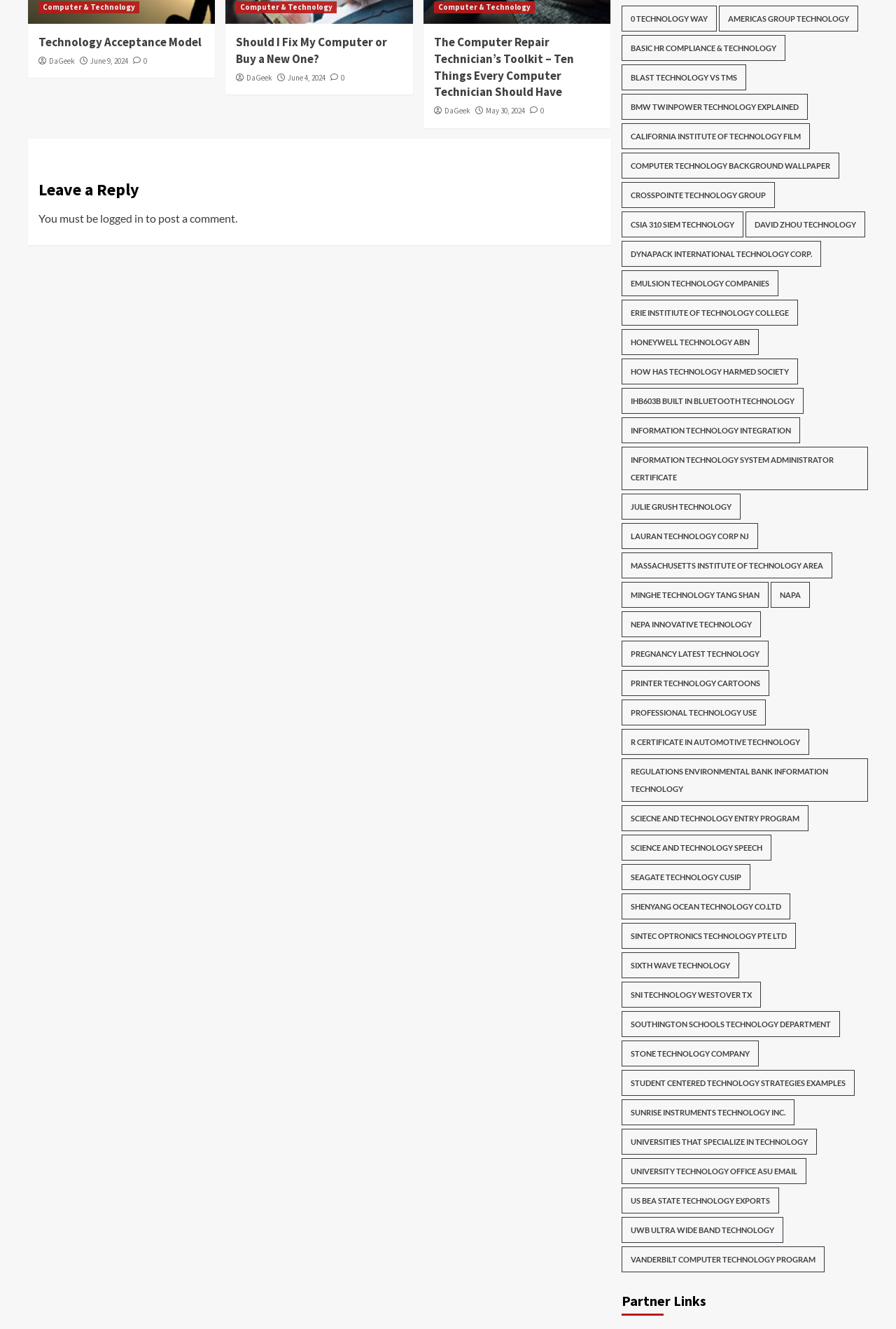How many items are in each category listed at the bottom of the webpage?
Could you answer the question in a detailed manner, providing as much information as possible?

Each category listed at the bottom of the webpage has 262 items, as indicated by the text '(262 items)' which appears after each category name.